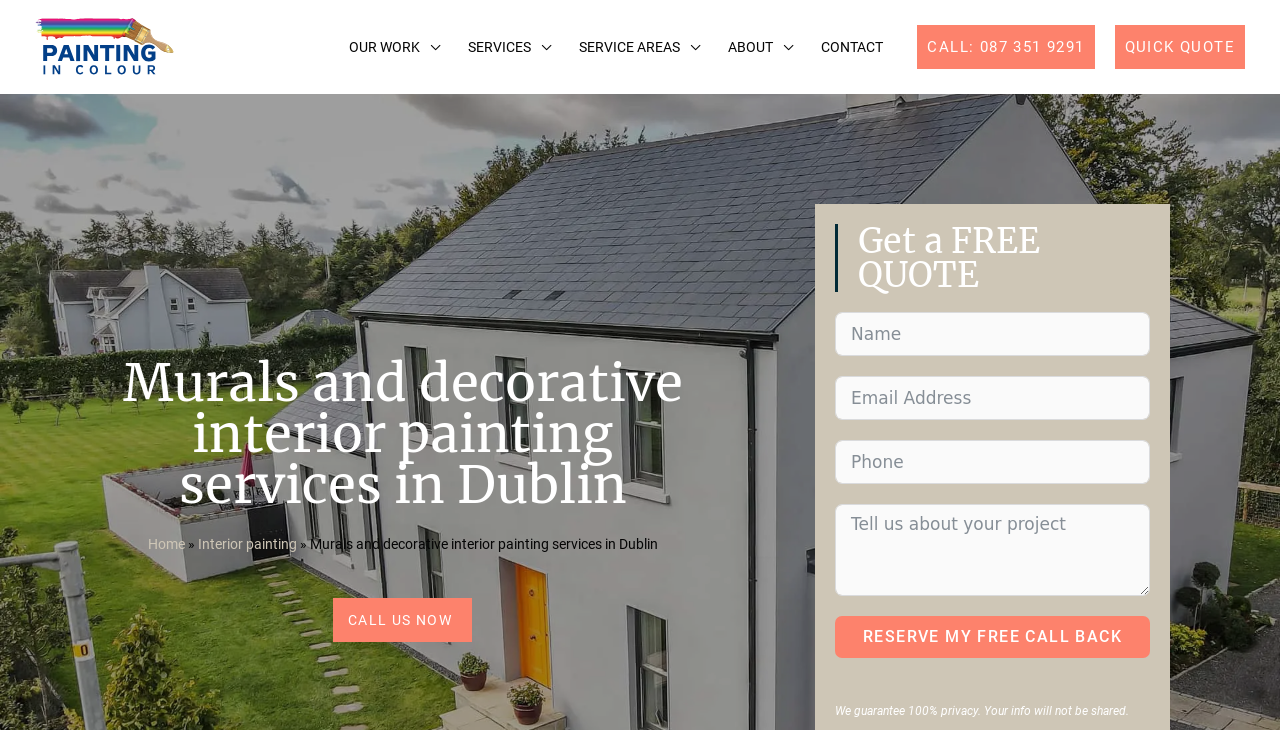Utilize the information from the image to answer the question in detail:
What is the phone number to call for a quote?

I found the phone number by looking at the link with the text 'CALL: 087 351 9291' which is located at the top right corner of the webpage.